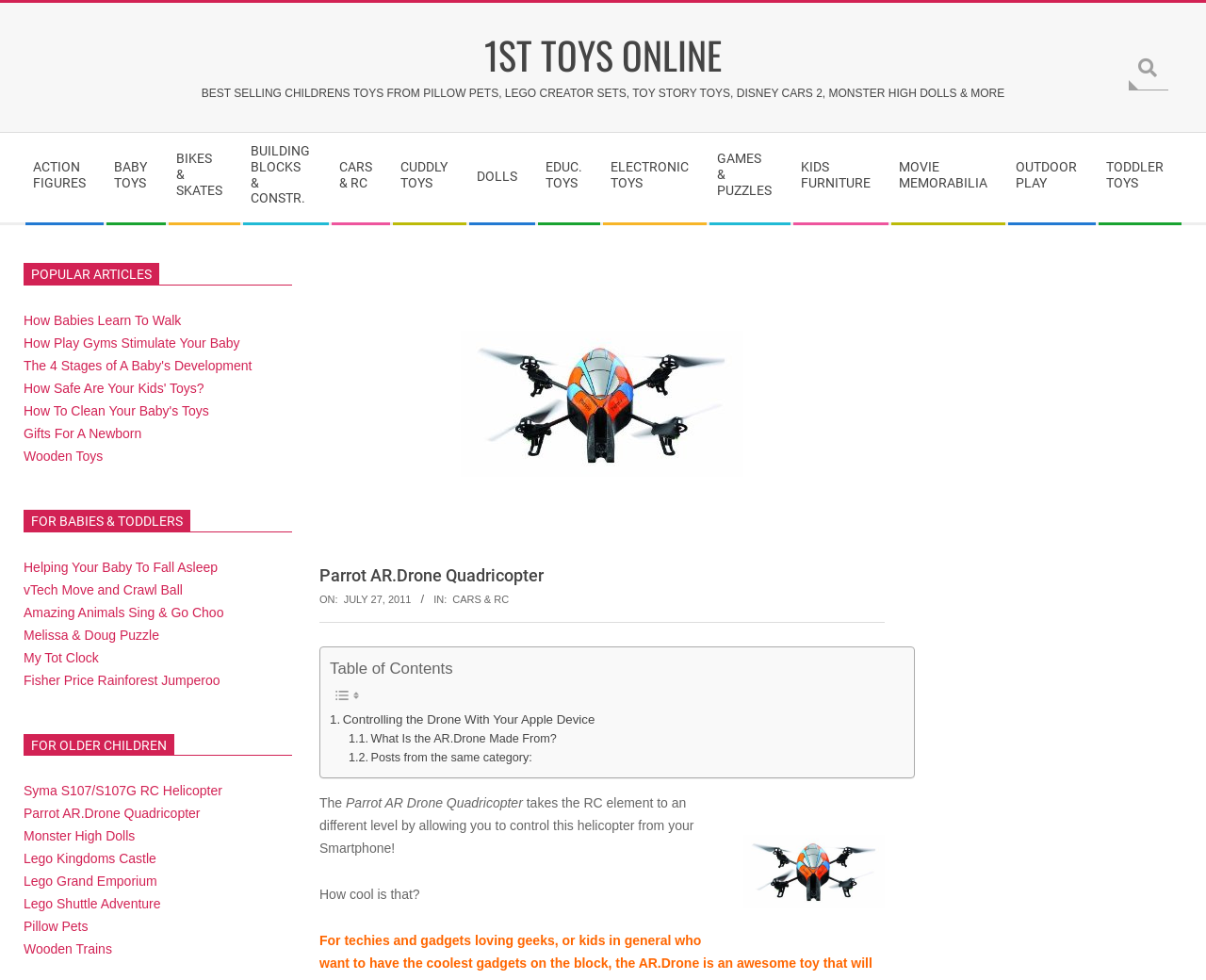Please specify the bounding box coordinates of the area that should be clicked to accomplish the following instruction: "Read about the Parrot AR.Drone Quadricopter". The coordinates should consist of four float numbers between 0 and 1, i.e., [left, top, right, bottom].

[0.265, 0.576, 0.734, 0.599]